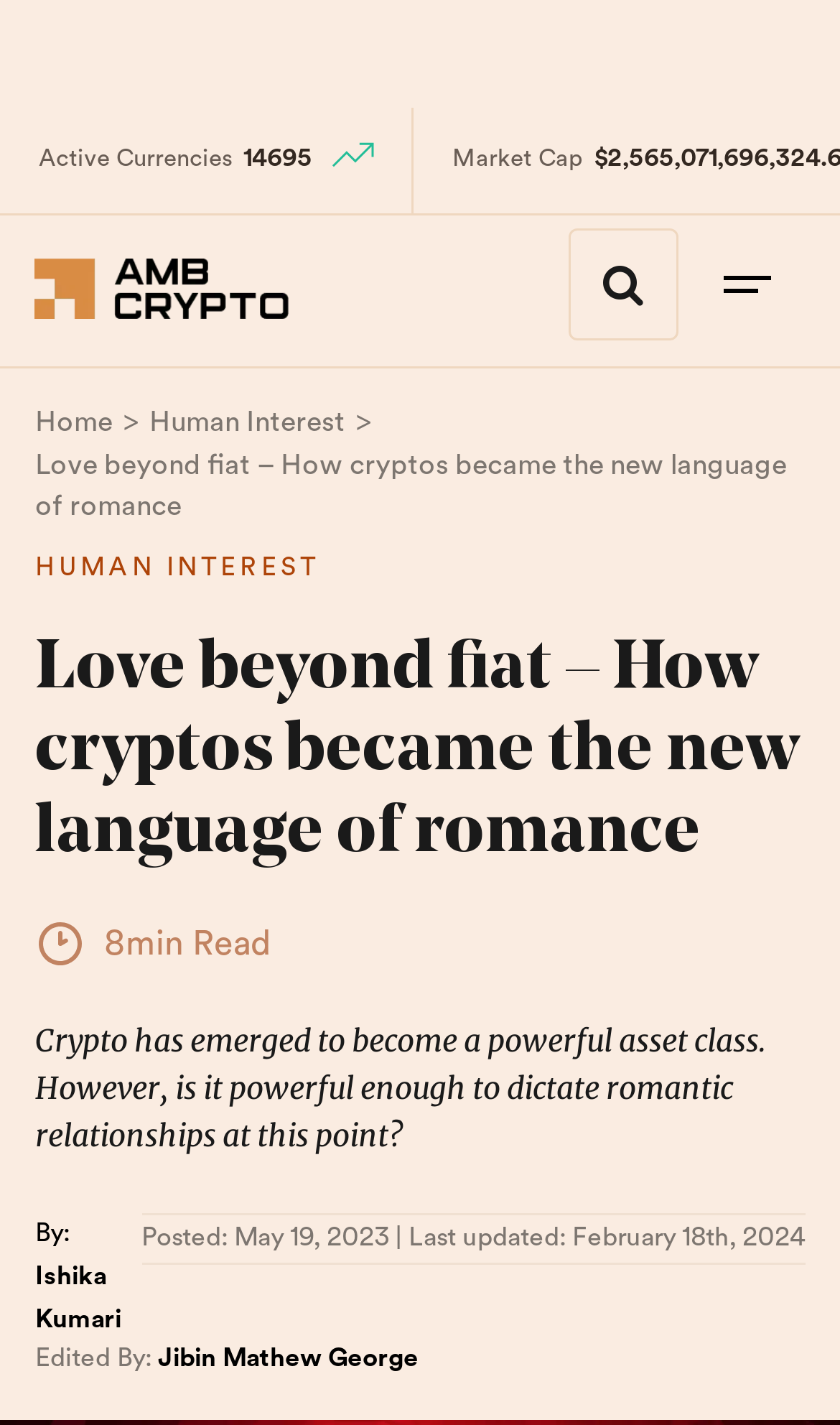Use a single word or phrase to answer the question:
What is the market cap?

Not specified